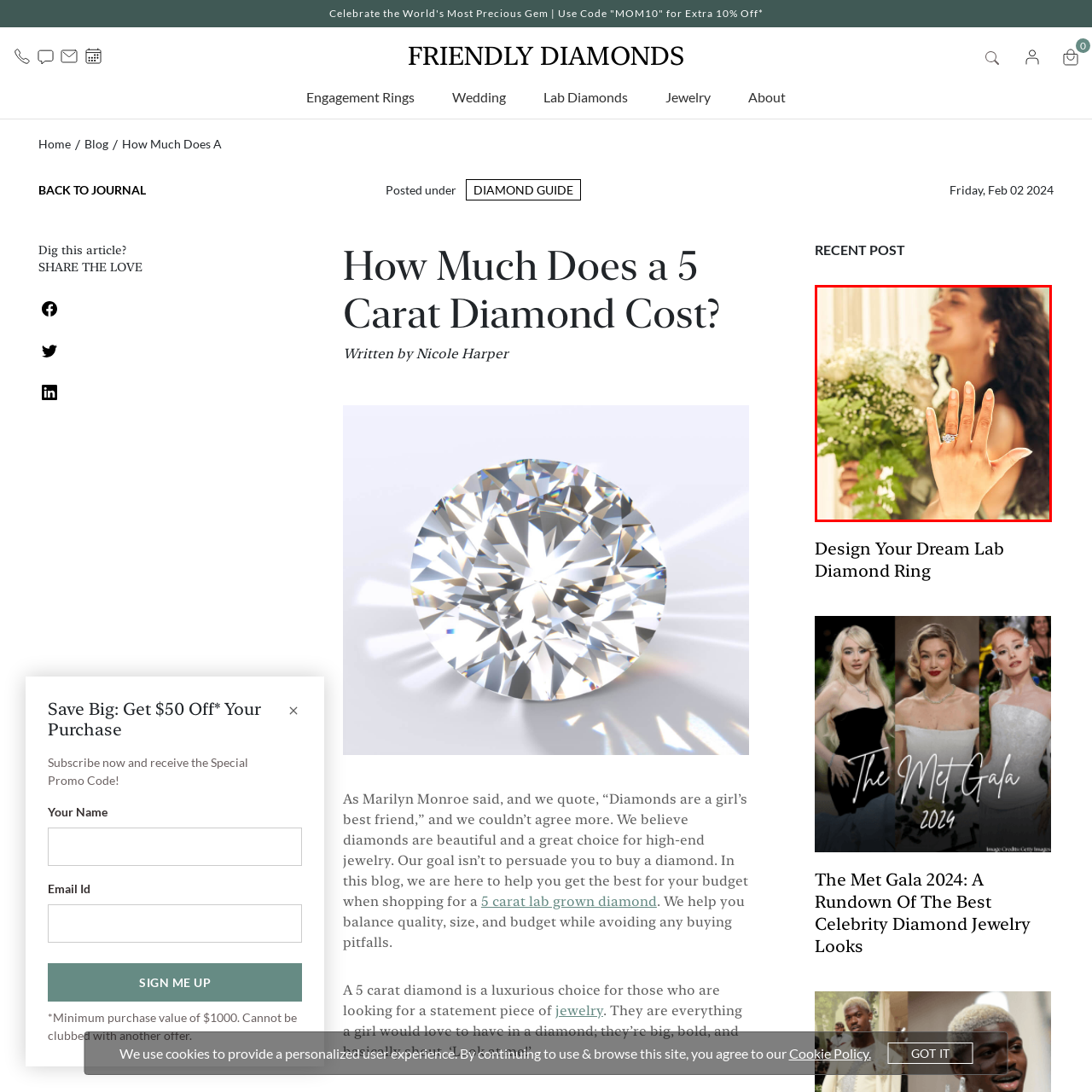Observe the image within the red outline and respond to the ensuing question with a detailed explanation based on the visual aspects of the image: 
What is on the woman's hand?

The woman's hand is prominently displayed, showcasing a stunning engagement ring that sparkles brilliantly, which symbolizes love and commitment.